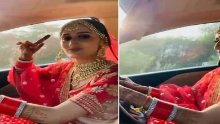What is the bride doing in the image?
Refer to the image and provide a concise answer in one word or phrase.

Driving a car